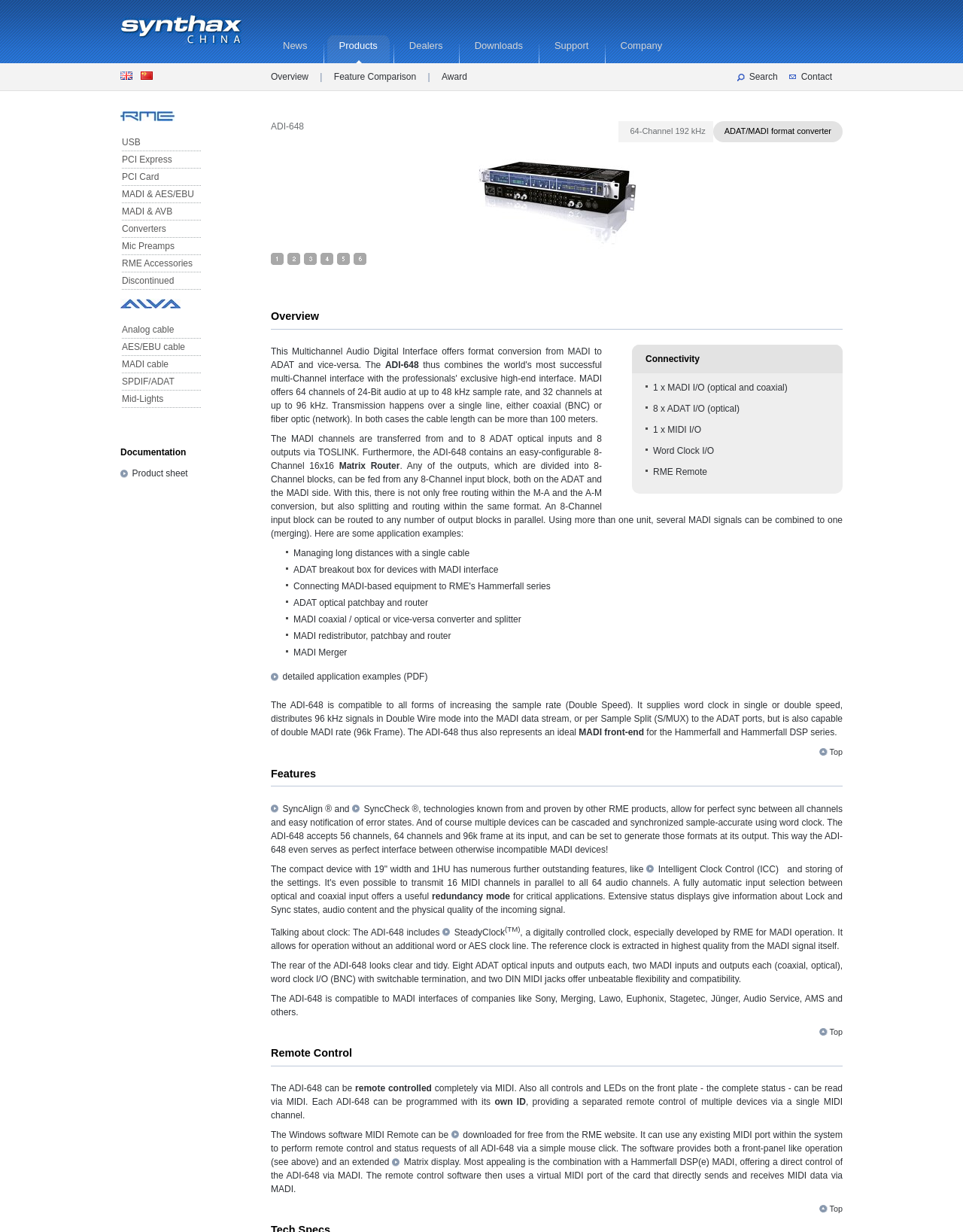Bounding box coordinates are specified in the format (top-left x, top-left y, bottom-right x, bottom-right y). All values are floating point numbers bounded between 0 and 1. Please provide the bounding box coordinate of the region this sentence describes: RME Accessories

[0.125, 0.208, 0.211, 0.22]